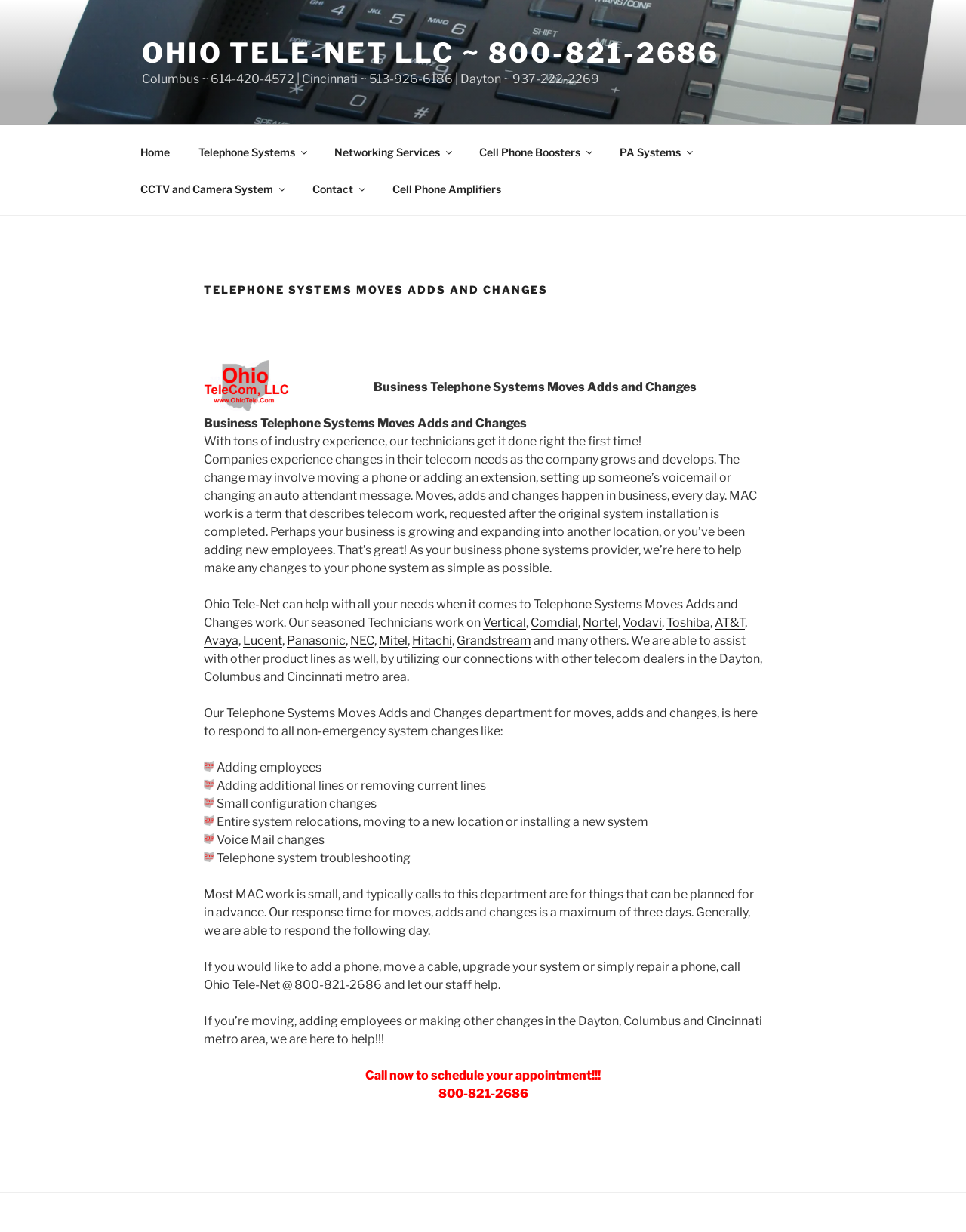With reference to the image, please provide a detailed answer to the following question: What is the company's expertise in?

I found this answer by reading the text content of the webpage, specifically the sentence 'With tons of industry experience, our technicians get it done right the first time!' which suggests that the company has expertise in industry experience.